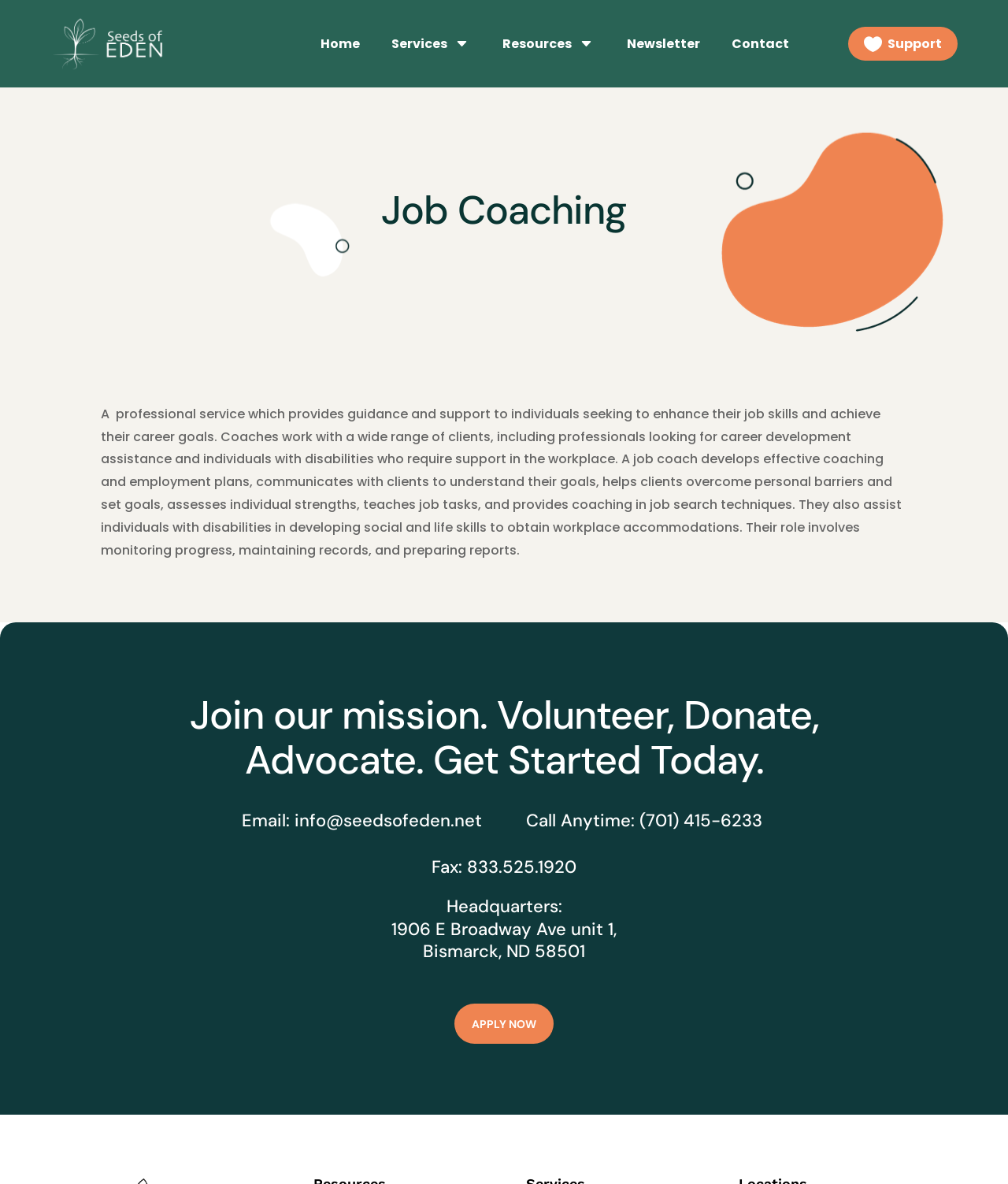Explain the webpage in detail.

The webpage is about a professional service called "Job Coaching" provided by "Seeds of Eden". The page has a vertical menu on the top right side, containing 5 menu items: "Home", "C Icon Font Services", "C Icon Font Resources", "Newsletter", and "Contact". 

At the top left corner, there is a link with no text. Below the menu, there is a heading "Job Coaching" in a prominent position. 

The main content of the page is a paragraph of text that describes the job coaching service, including the role of a job coach, the types of clients they work with, and the services they provide. 

Below the main content, there is a section with a heading "Join our mission. Volunteer, Donate, Advocate. Get Started Today." This section contains contact information, including an email address, phone number, fax number, and headquarters address. 

On the bottom right side, there is a prominent "APPLY NOW" button.